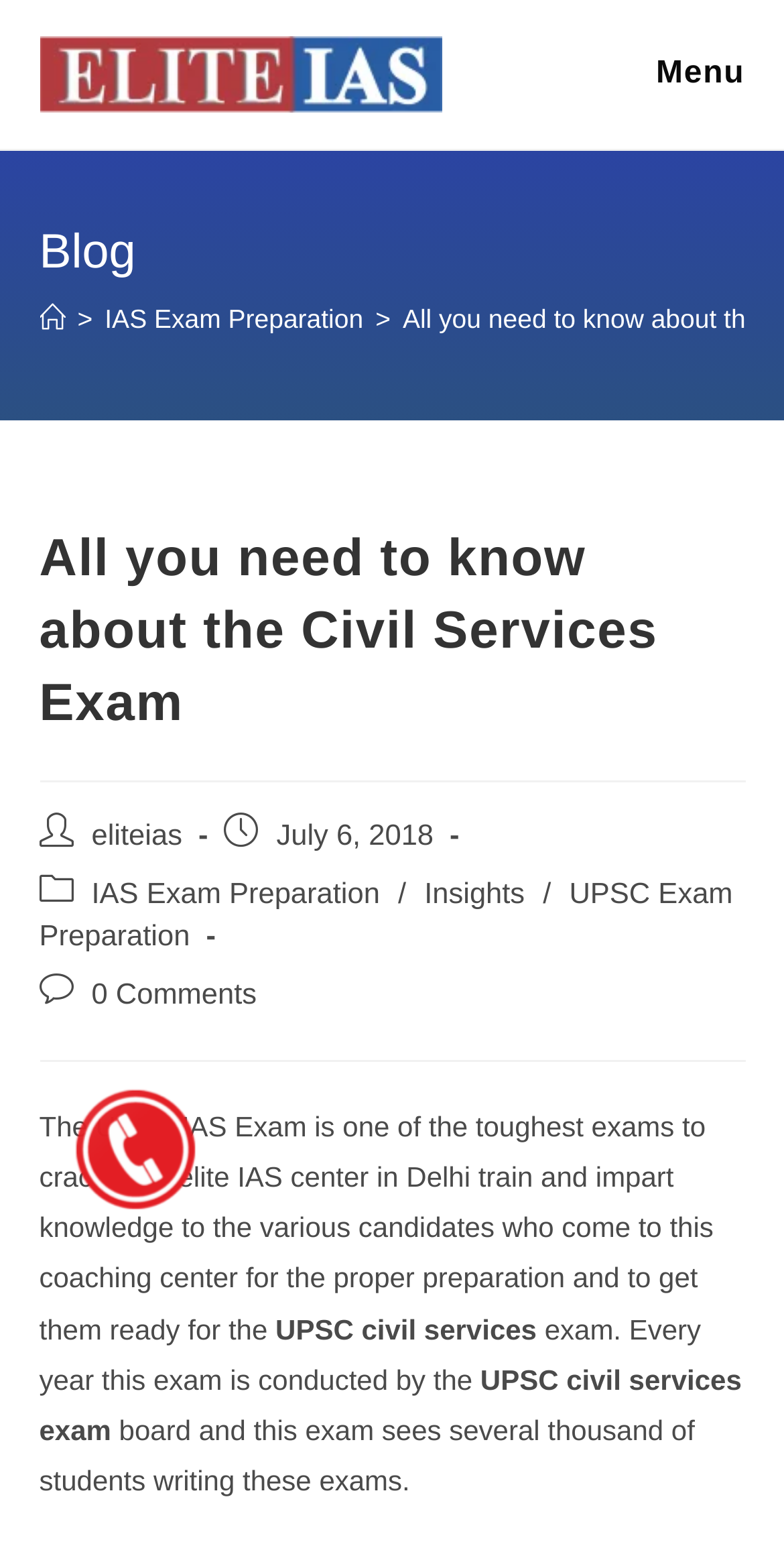Identify the bounding box coordinates of the HTML element based on this description: "IAS Exam Preparation".

[0.134, 0.196, 0.463, 0.216]